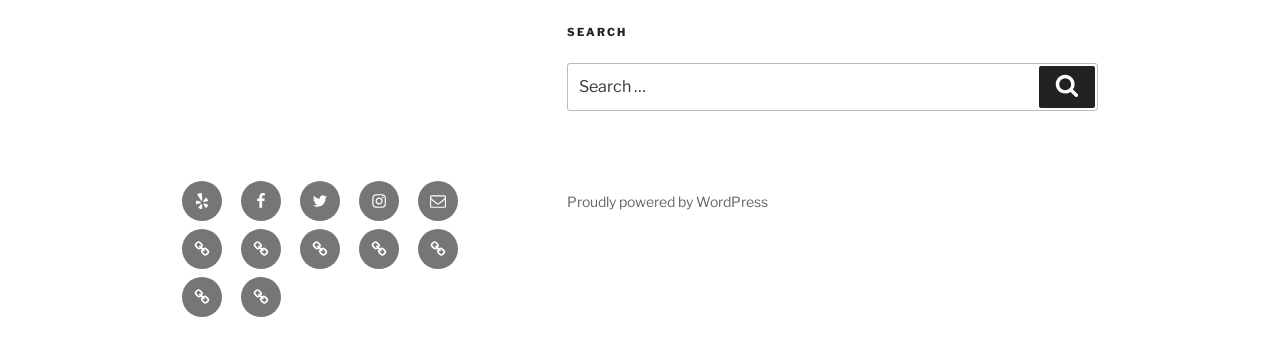What type of events are mentioned in the footer?
Analyze the image and provide a thorough answer to the question.

The footer section of the webpage contains links to various events, including Special Events, Children's & Youth Events, and Registration Forms, suggesting that the website is related to event organization or promotion.